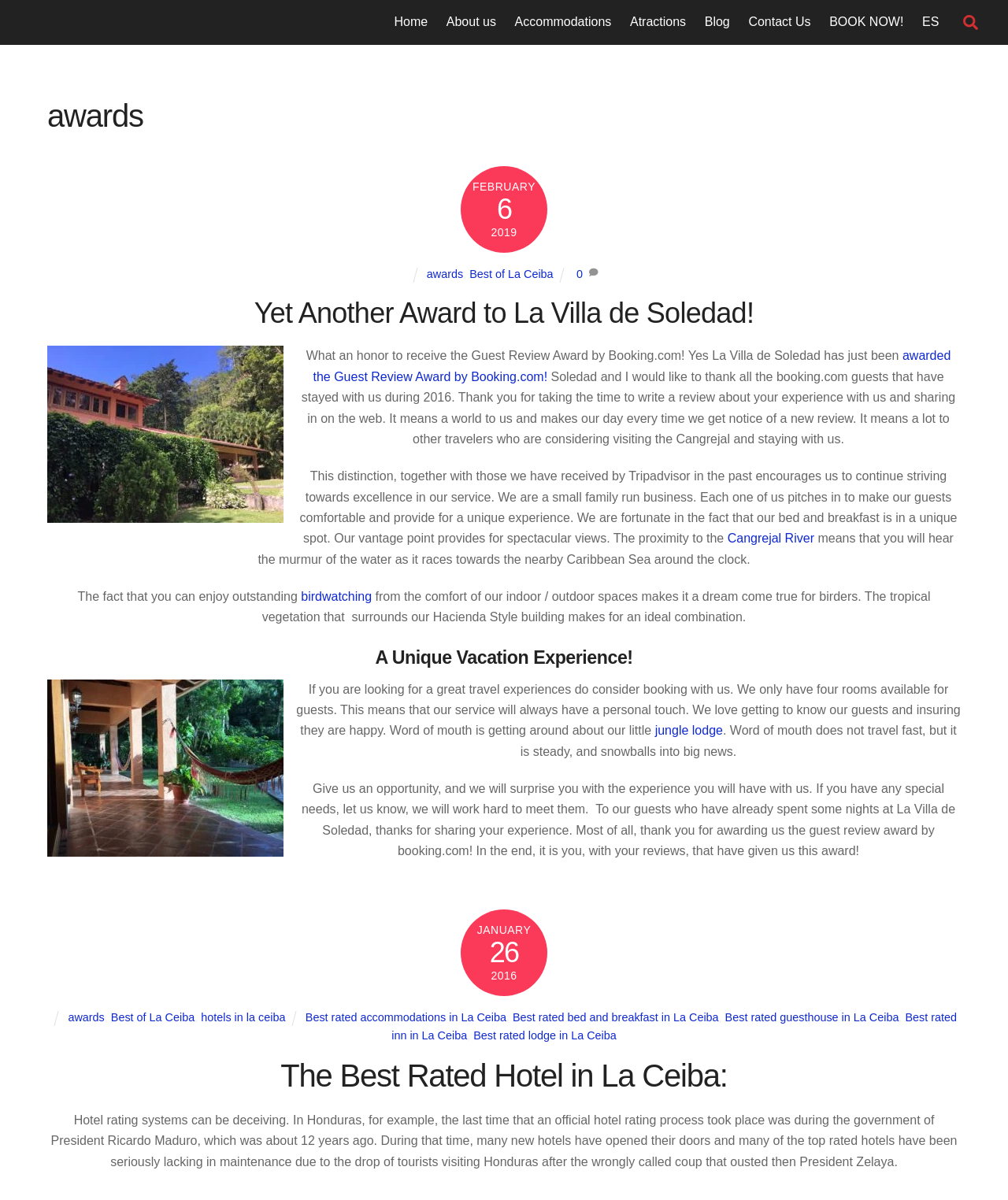Refer to the screenshot and answer the following question in detail:
What award did La Villa de Soledad receive?

The award can be found in the text 'What an honor to receive the Guest Review Award by Booking.com! Yes La Villa de Soledad has just been...' and in the image description 'guest review award by booking.com'.